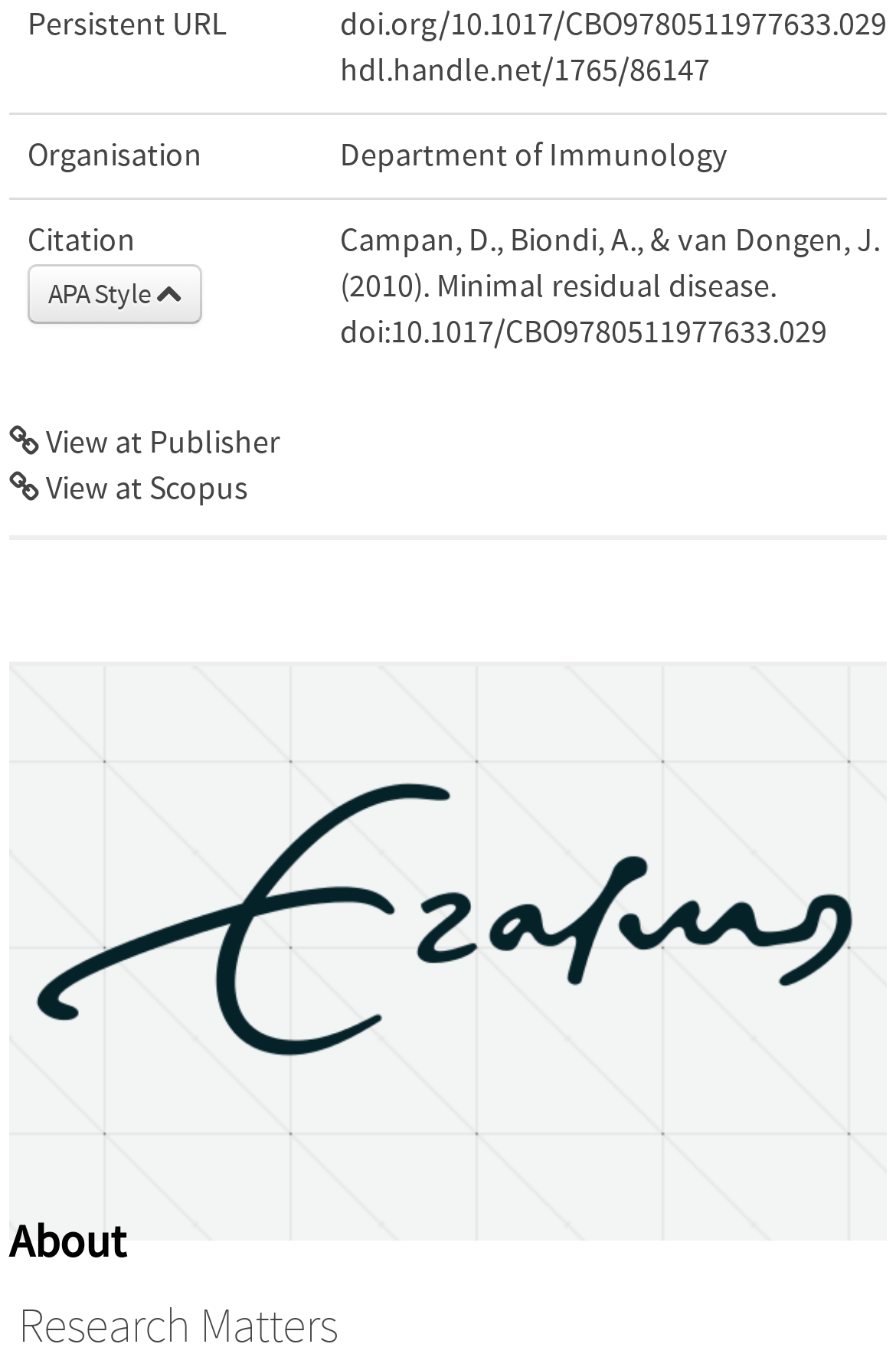Bounding box coordinates are specified in the format (top-left x, top-left y, bottom-right x, bottom-right y). All values are floating point numbers bounded between 0 and 1. Please provide the bounding box coordinate of the region this sentence describes: View at Scopus

[0.01, 0.346, 0.277, 0.374]